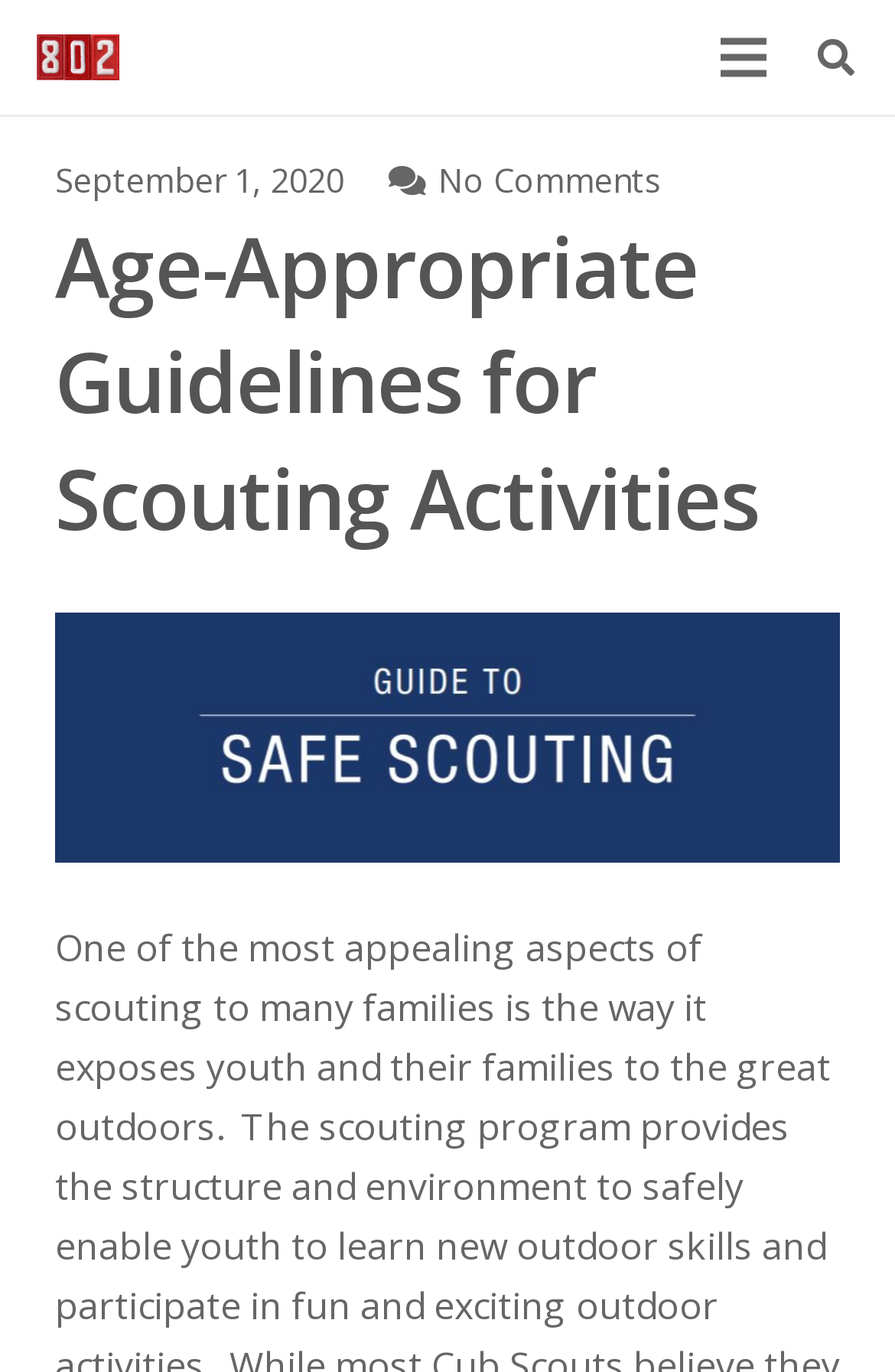Determine the bounding box coordinates (top-left x, top-left y, bottom-right x, bottom-right y) of the UI element described in the following text: alt="APATAS"

None